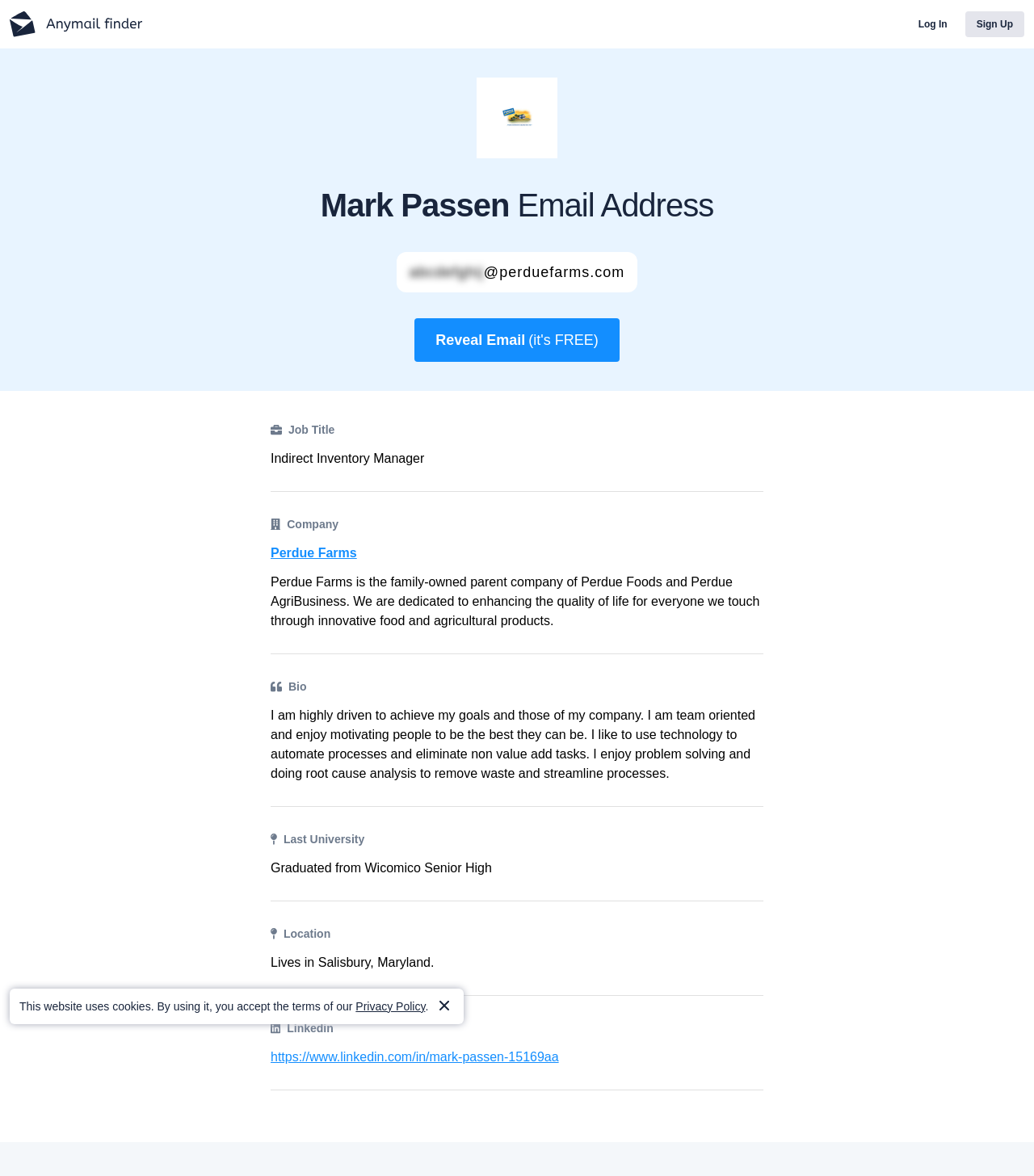Specify the bounding box coordinates of the element's area that should be clicked to execute the given instruction: "Click the Log In link". The coordinates should be four float numbers between 0 and 1, i.e., [left, top, right, bottom].

[0.877, 0.01, 0.927, 0.032]